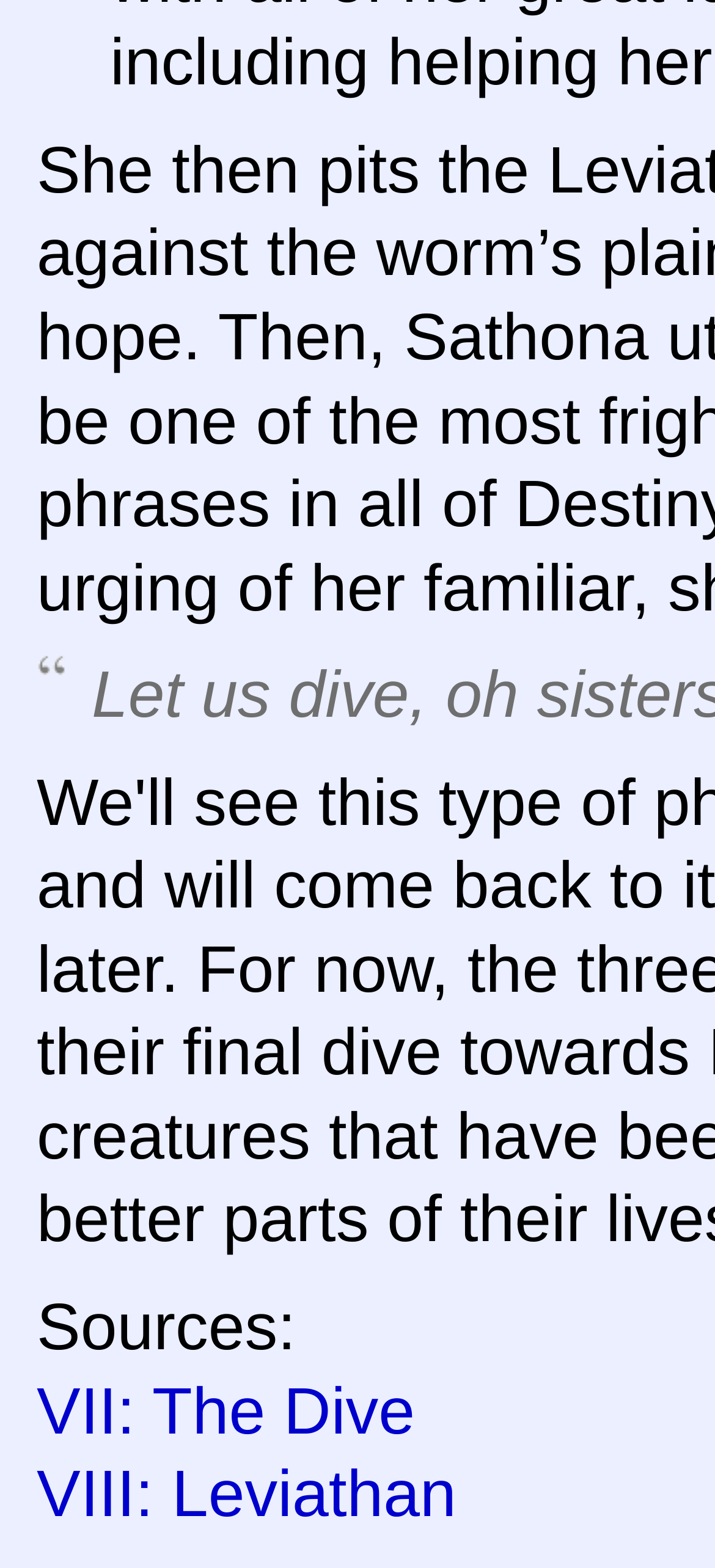Using the given description, provide the bounding box coordinates formatted as (top-left x, top-left y, bottom-right x, bottom-right y), with all values being floating point numbers between 0 and 1. Description: VIII: Leviathan

[0.051, 0.929, 0.638, 0.976]